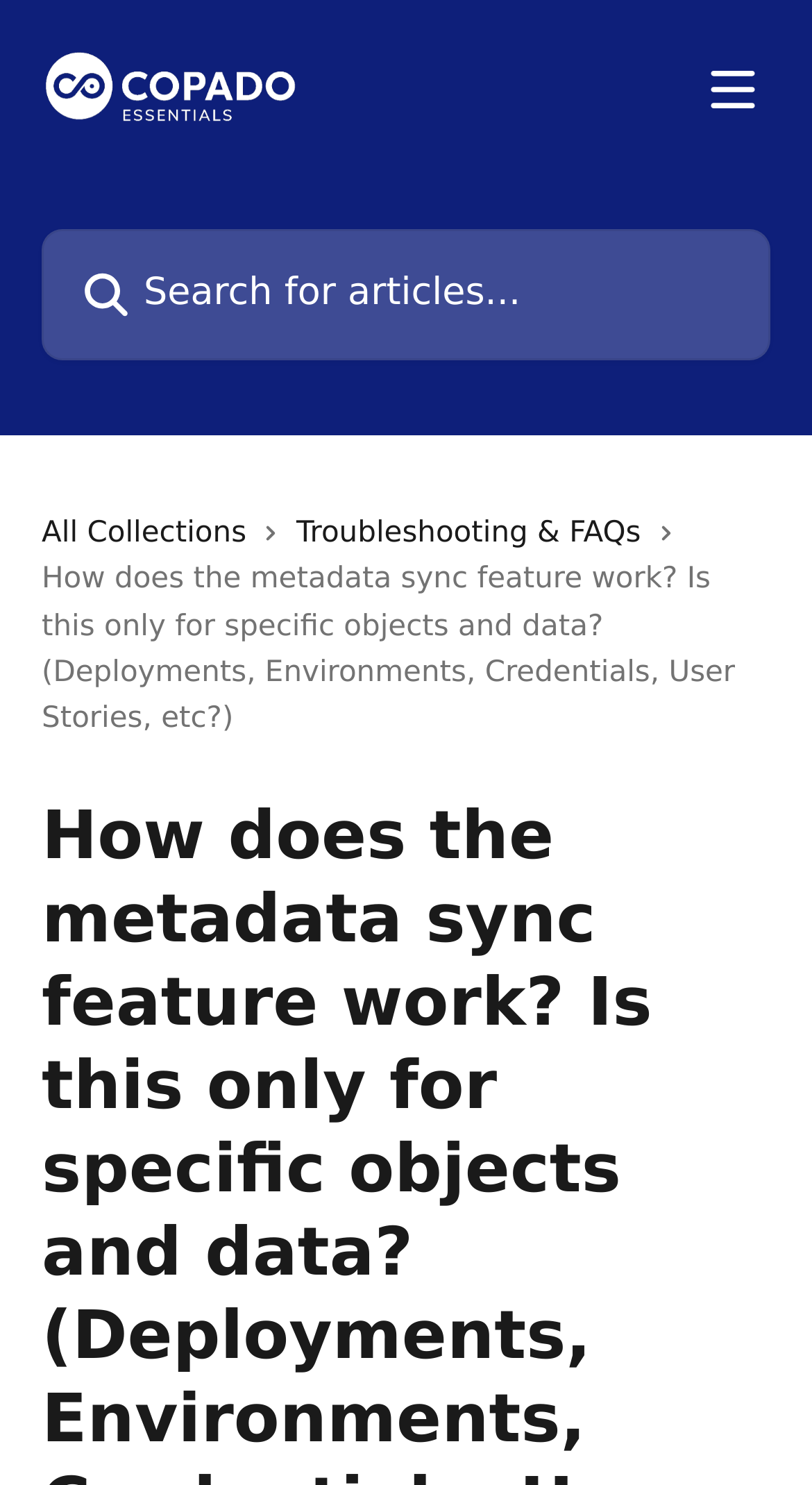Provide a single word or phrase to answer the given question: 
How many links are there in the header section?

3